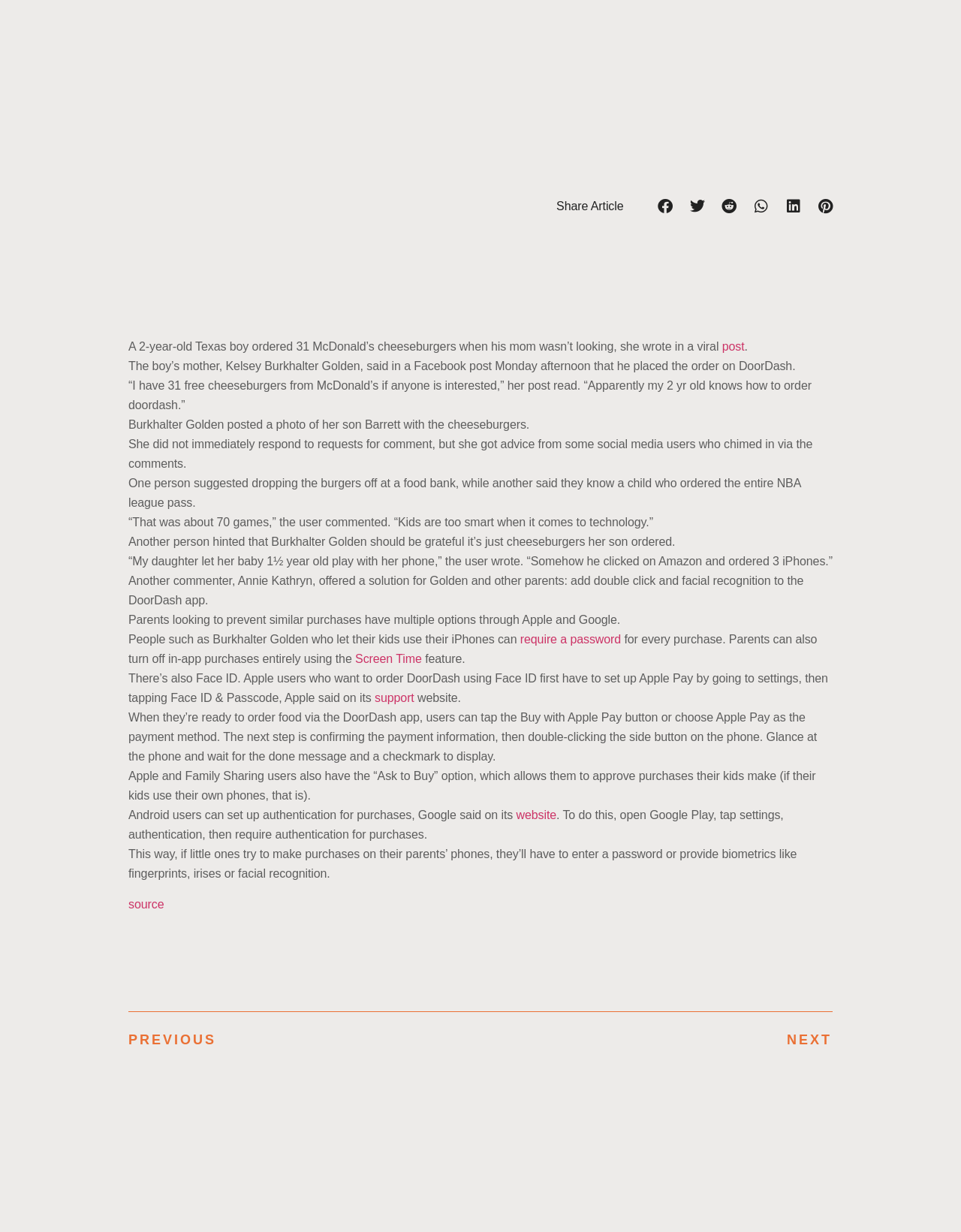Determine the bounding box coordinates for the UI element with the following description: "aria-label="Share on whatsapp"". The coordinates should be four float numbers between 0 and 1, represented as [left, top, right, bottom].

[0.776, 0.159, 0.809, 0.176]